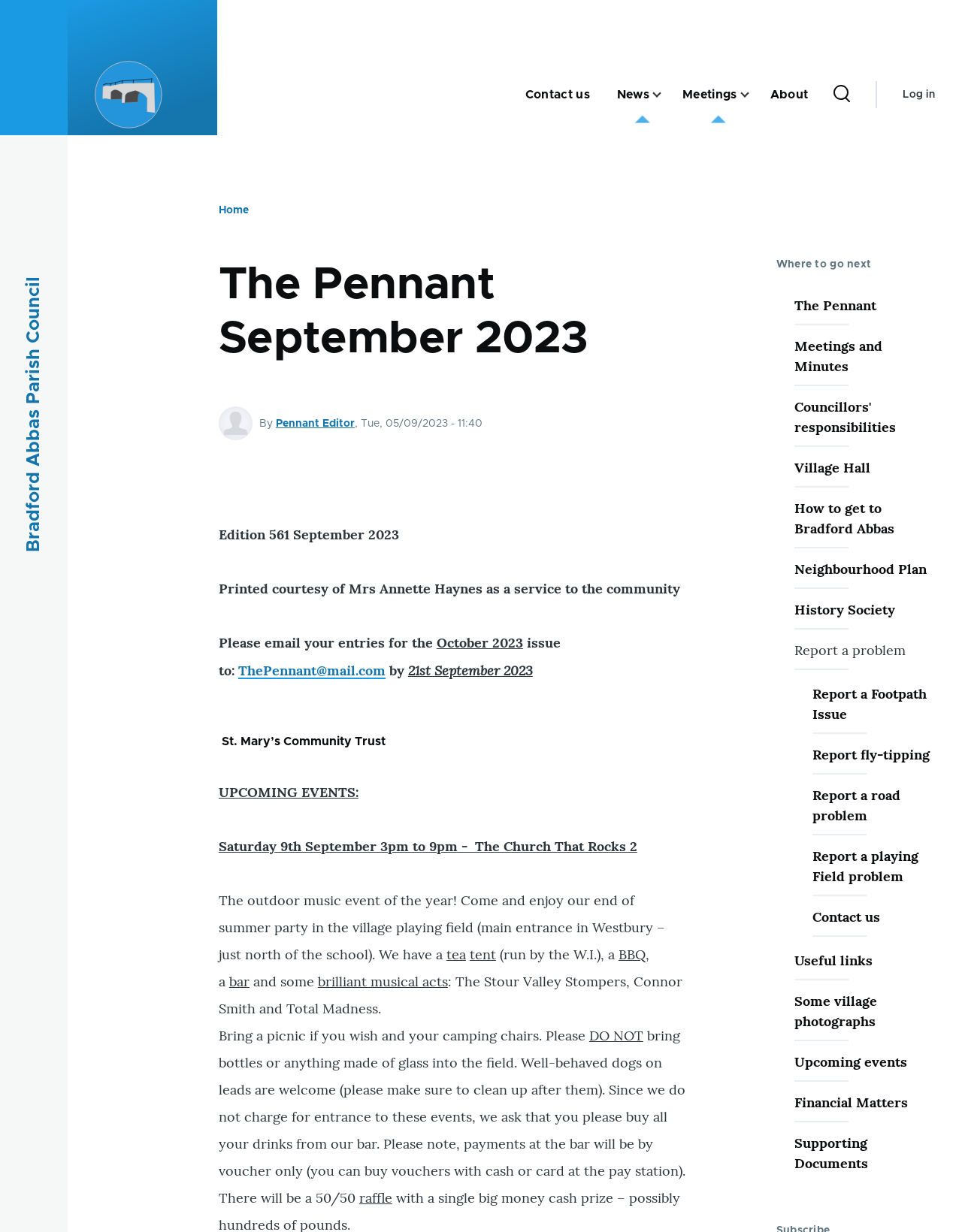Write a detailed summary of the webpage.

The webpage is about the Bradford Abbas Parish Council, specifically the September 2023 edition of "The Pennant". At the top, there is a navigation menu with links to "Home", "Contact us", "News", "Meetings", and "About". Below this, there is a search bar and a user account menu.

The main content of the page is divided into sections. The first section displays the title "The Pennant September 2023" and has a default image used when a picture has not yet been uploaded. Below this, there is a heading "Breadcrumb" with links to "Home" and "The Pennant September 2023".

The next section has a heading "St. Mary’s Community Trust" and lists upcoming events, including "The Church That Rocks 2" music event on September 9th. The event details are provided, including the location, activities, and rules.

Further down, there is a section titled "Where to go next" with links to various pages, including "The Pennant", "Meetings and Minutes", "Councillors' responsibilities", and others. This section also has links to report problems, such as footpath issues, fly-tipping, and road problems.

At the bottom of the page, there is a heading "Bradford Abbas Parish Council" with a link to the council's page.